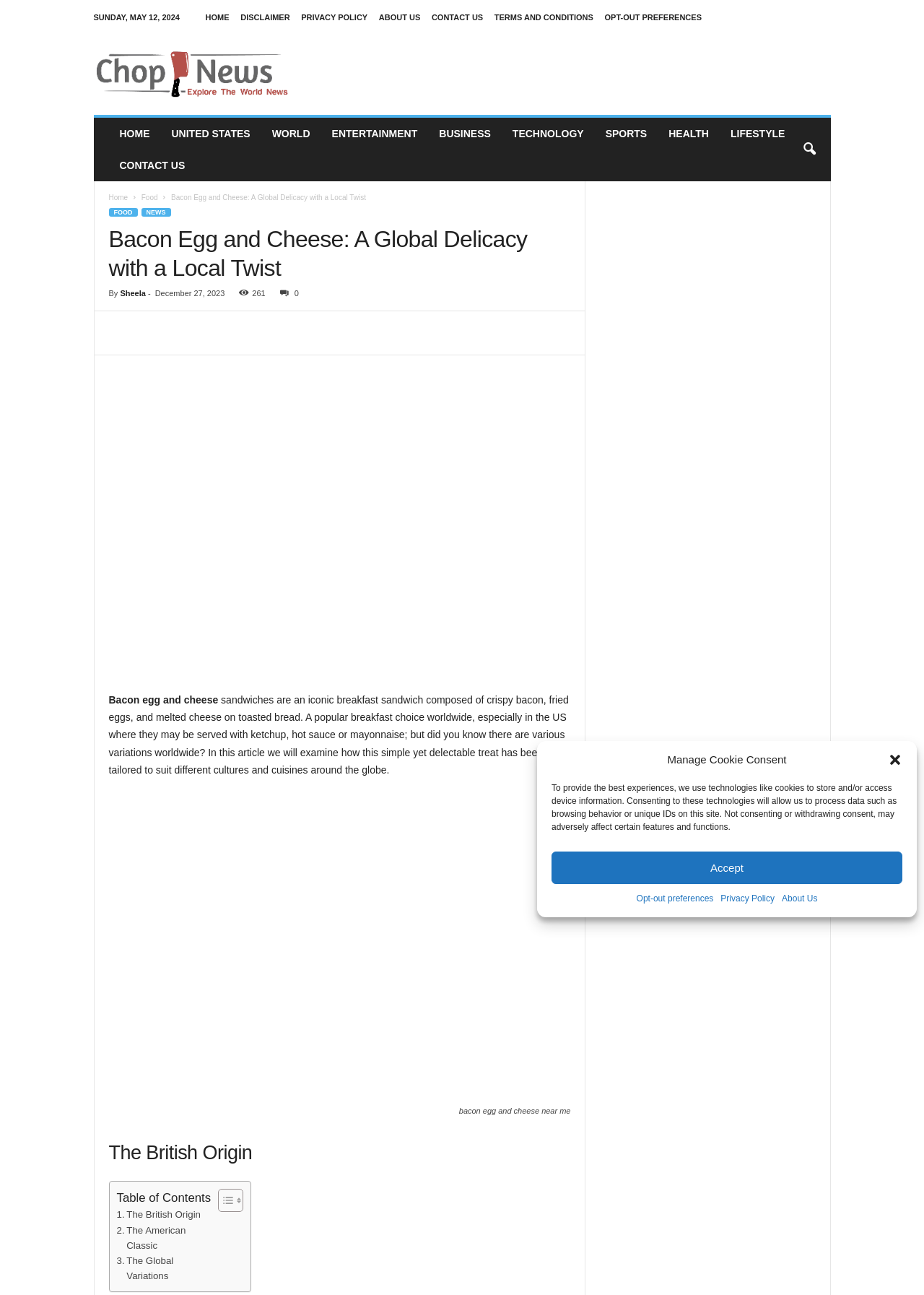Find the bounding box coordinates corresponding to the UI element with the description: "FundingCircle". The coordinates should be formatted as [left, top, right, bottom], with values as floats between 0 and 1.

None